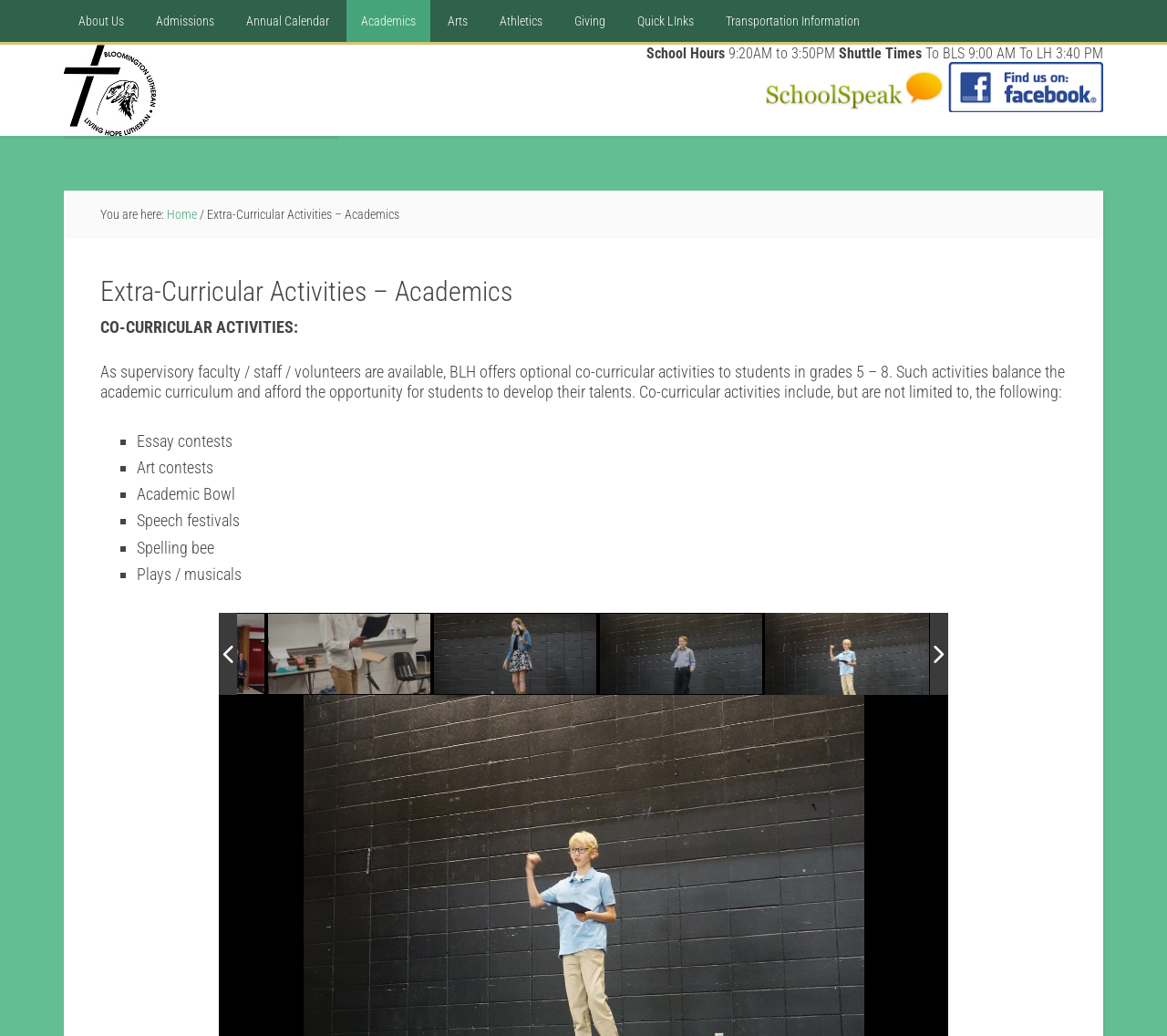Locate the bounding box coordinates of the area to click to fulfill this instruction: "Click on Connect to SchoolSpeak". The bounding box should be presented as four float numbers between 0 and 1, in the order [left, top, right, bottom].

[0.653, 0.106, 0.809, 0.122]